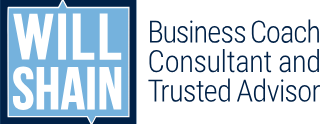Describe all the elements in the image extensively.

This image features the name "Will Shain" prominently displayed in bold, capital letters, symbolizing a strong presence in the business coaching field. Accompanying the name is the subtitle "Business Coach, Consultant, and Trusted Advisor," which highlights Will's multifaceted role in guiding clients toward success. The design employs a clean, modern aesthetic with a blue background that conveys professionalism and trustworthiness, essential qualities for someone in a consulting position. This branding encapsulates Will Shain's commitment to empowering individuals and organizations in their business endeavors.